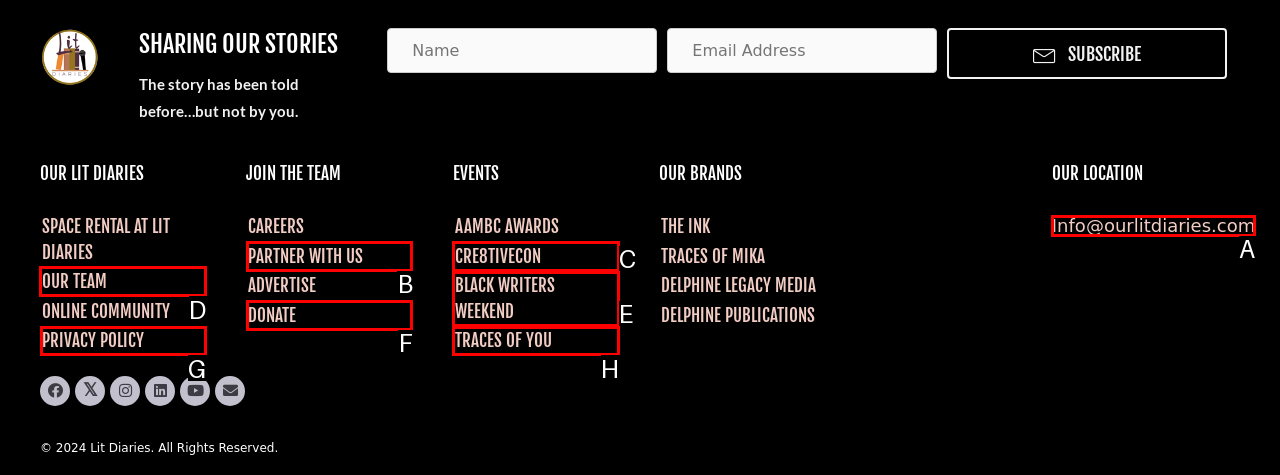Decide which letter you need to select to fulfill the task: Visit our team page
Answer with the letter that matches the correct option directly.

D